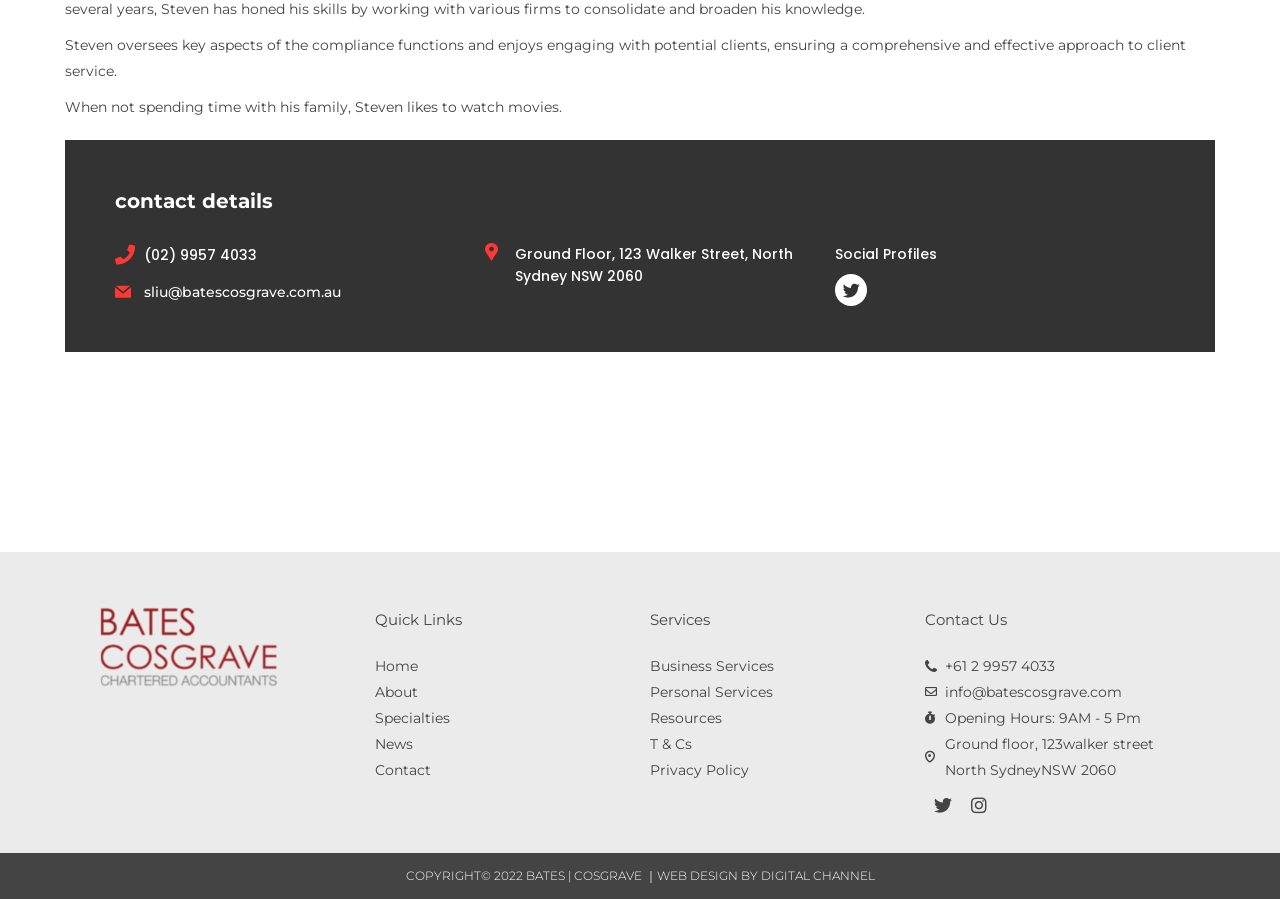Using the element description: "Home", determine the bounding box coordinates for the specified UI element. The coordinates should be four float numbers between 0 and 1, [left, top, right, bottom].

[0.293, 0.726, 0.492, 0.755]